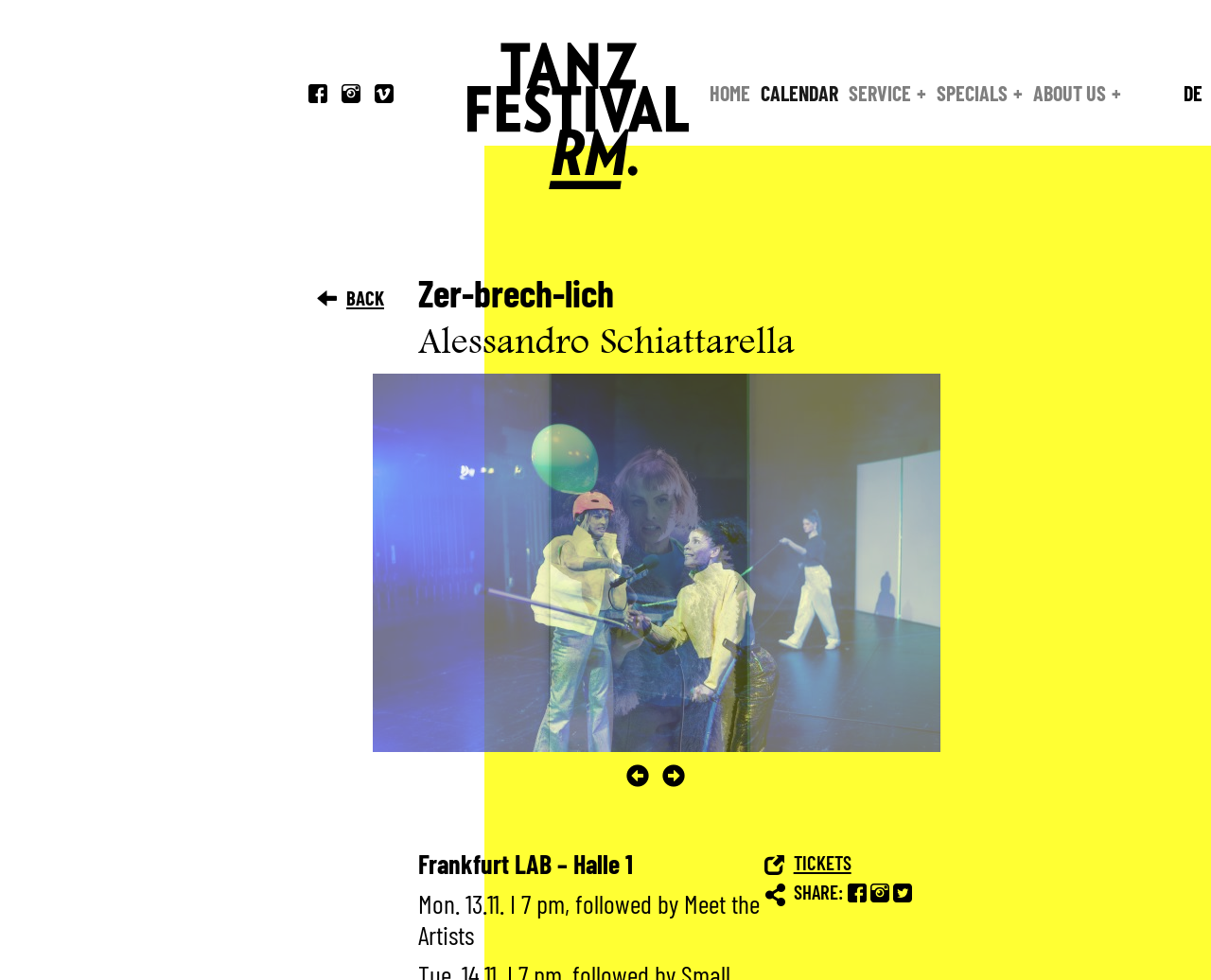Refer to the screenshot and answer the following question in detail:
What is the purpose of the button with the icon ''?

The button with the icon '' is located at [0.512, 0.773, 0.542, 0.813] coordinates. However, the purpose of this button is not explicitly stated on the webpage.